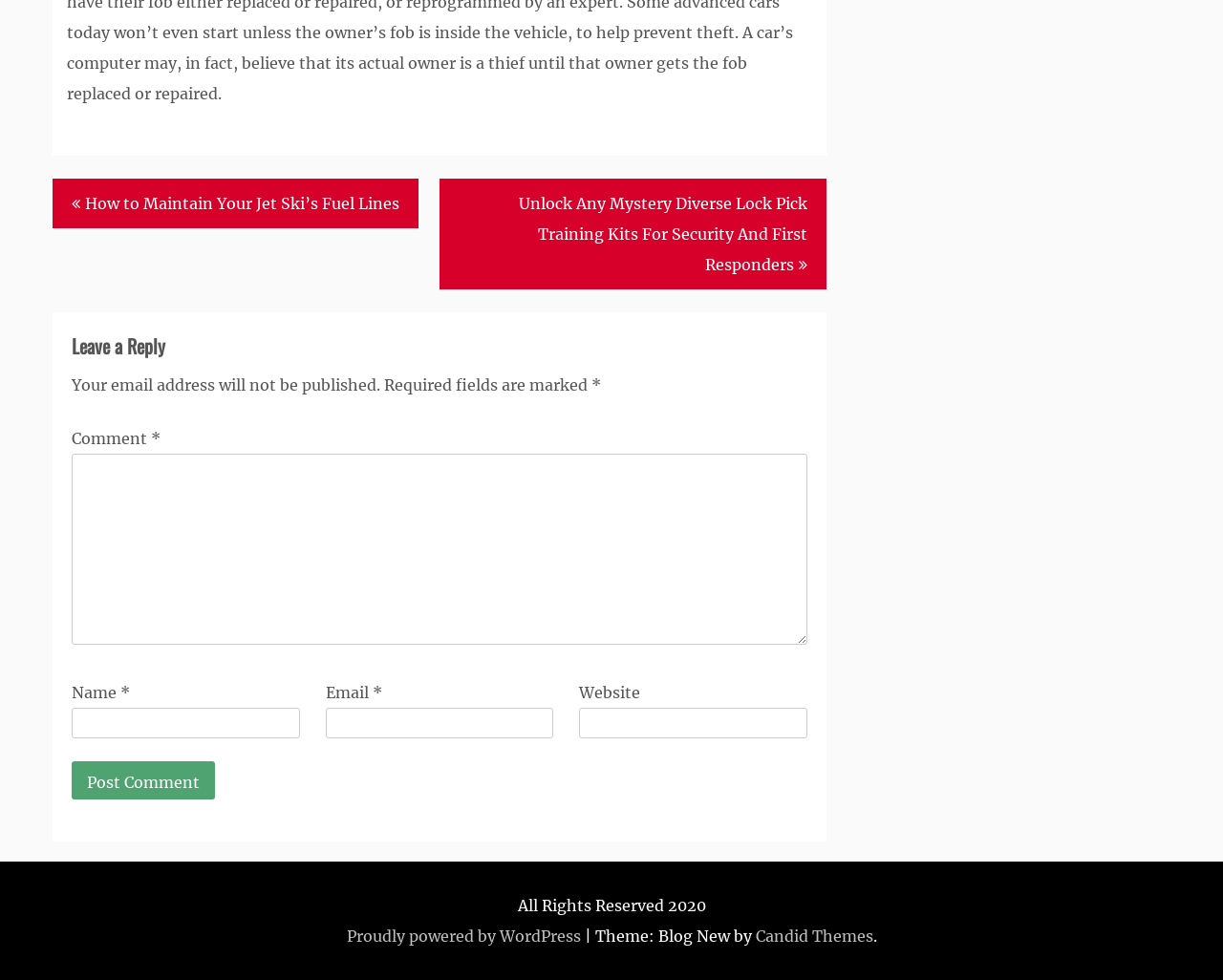Find the bounding box coordinates of the element's region that should be clicked in order to follow the given instruction: "Click on the 'How to Maintain Your Jet Ski’s Fuel Lines' link". The coordinates should consist of four float numbers between 0 and 1, i.e., [left, top, right, bottom].

[0.043, 0.182, 0.342, 0.233]